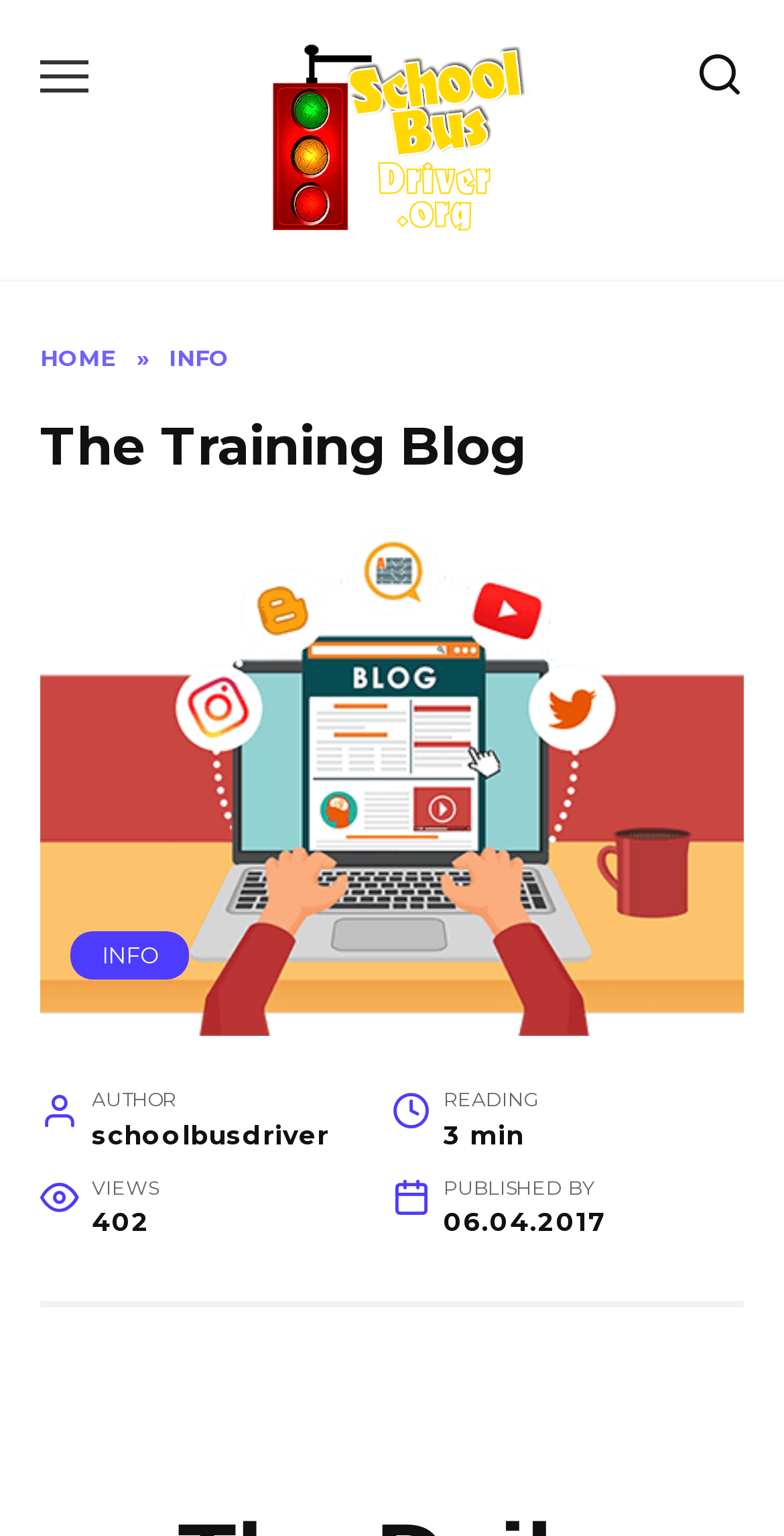Provide a one-word or short-phrase answer to the question:
How many views does the blog have?

402